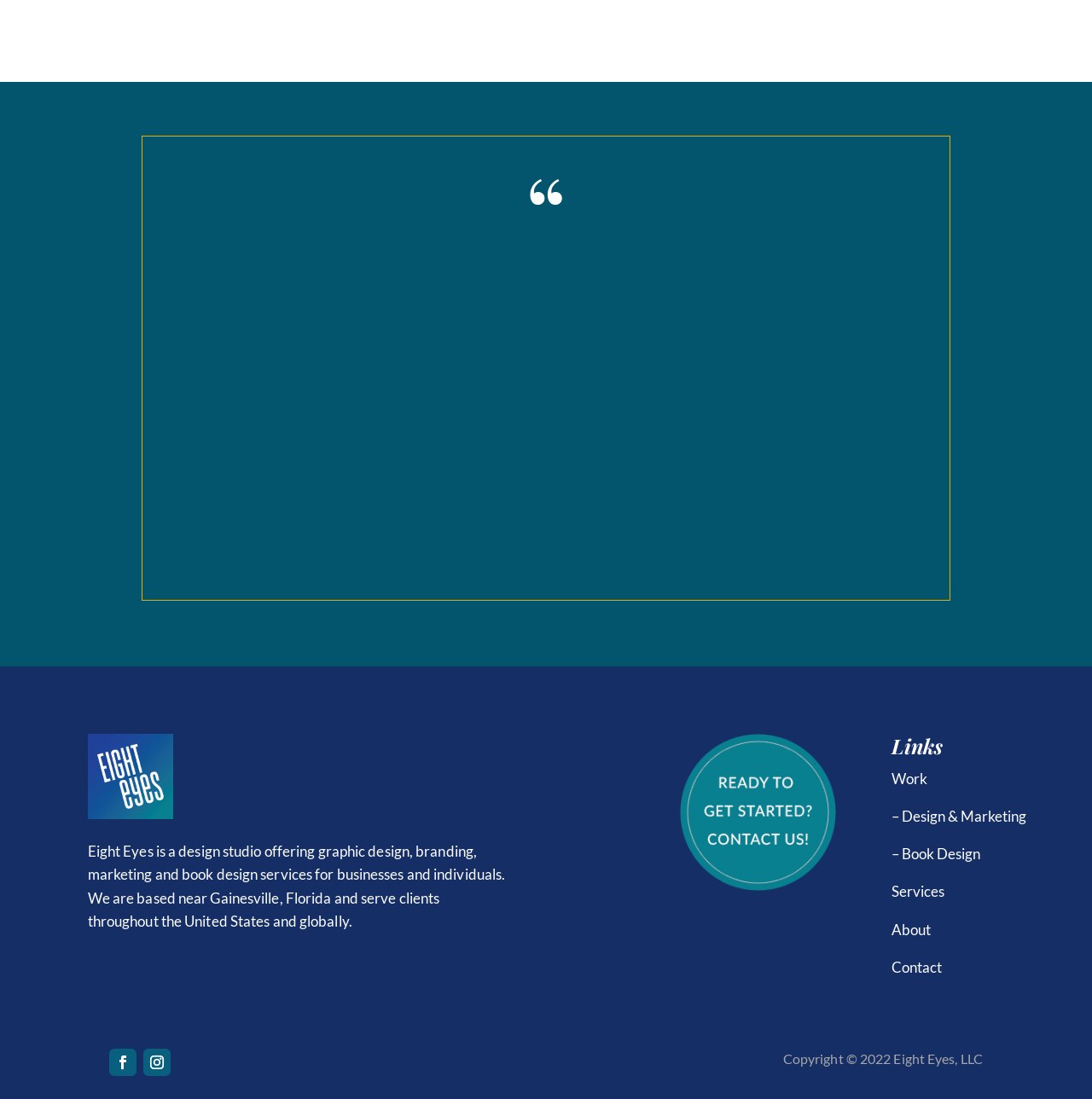Based on the element description, predict the bounding box coordinates (top-left x, top-left y, bottom-right x, bottom-right y) for the UI element in the screenshot: Work

[0.816, 0.698, 0.96, 0.719]